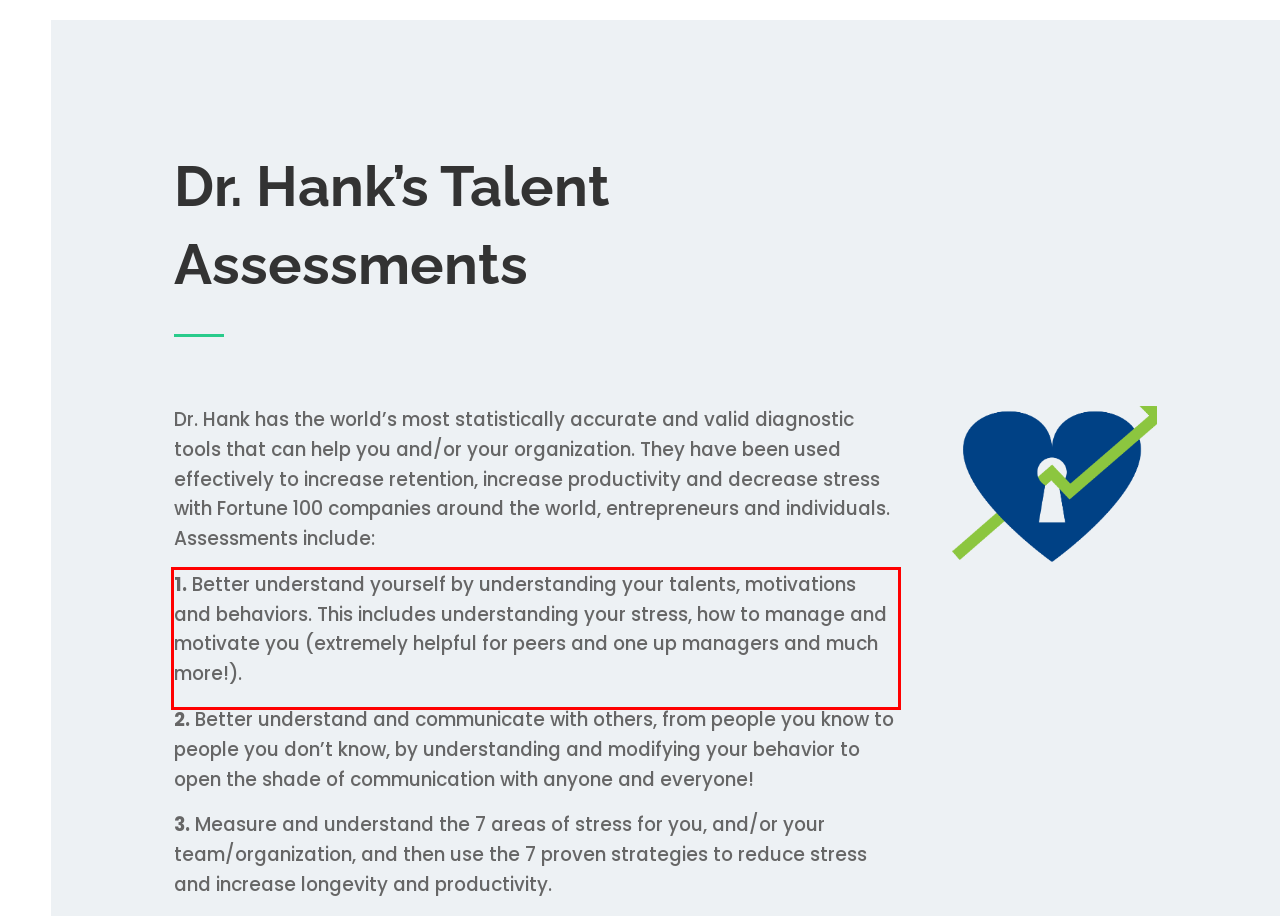You are provided with a screenshot of a webpage that includes a UI element enclosed in a red rectangle. Extract the text content inside this red rectangle.

1. Better understand yourself by understanding your talents, motivations and behaviors. This includes understanding your stress, how to manage and motivate you (extremely helpful for peers and one up managers and much more!).